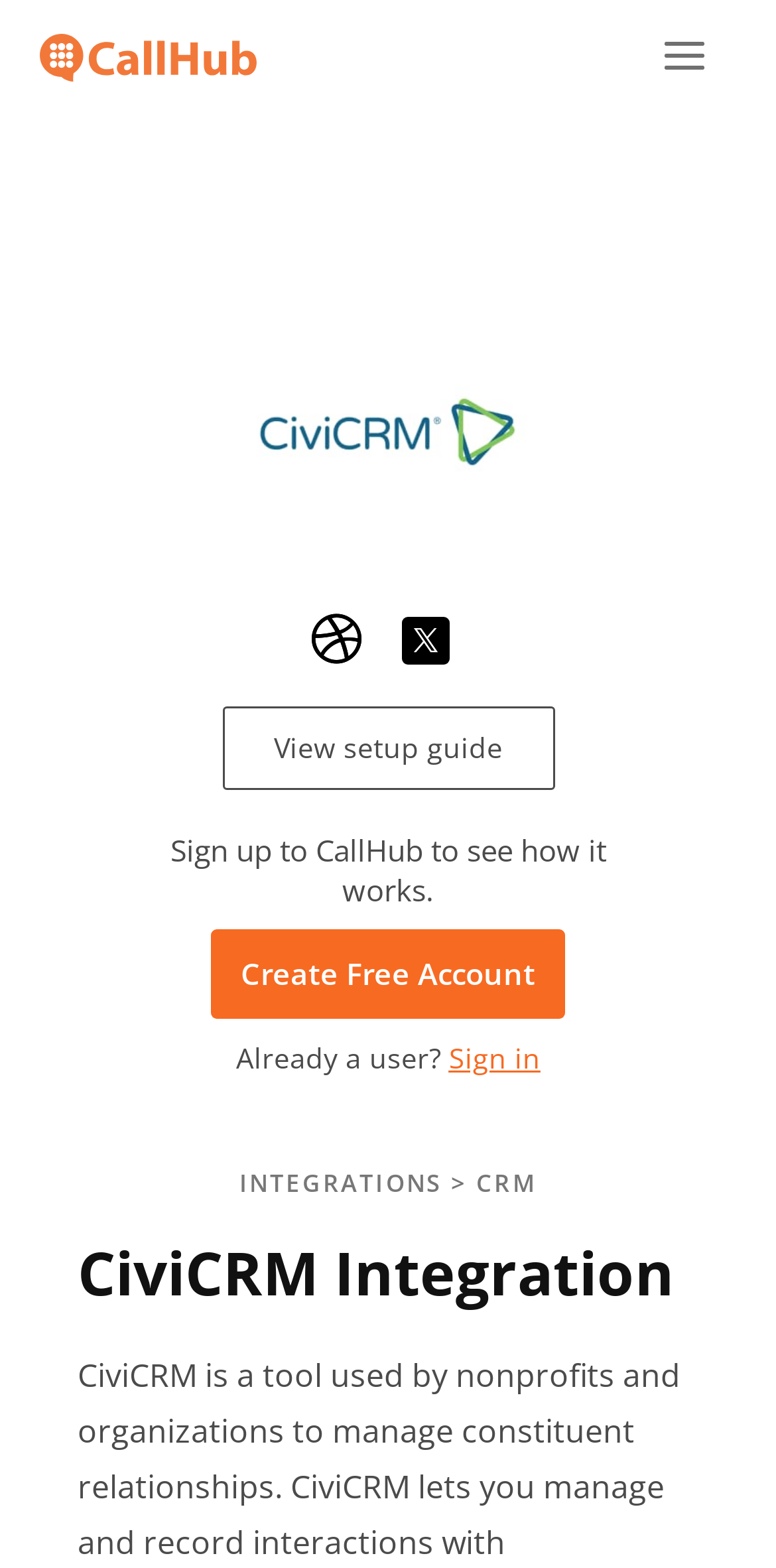Please answer the following question using a single word or phrase: 
What is the integration type mentioned?

CiviCRM Integration